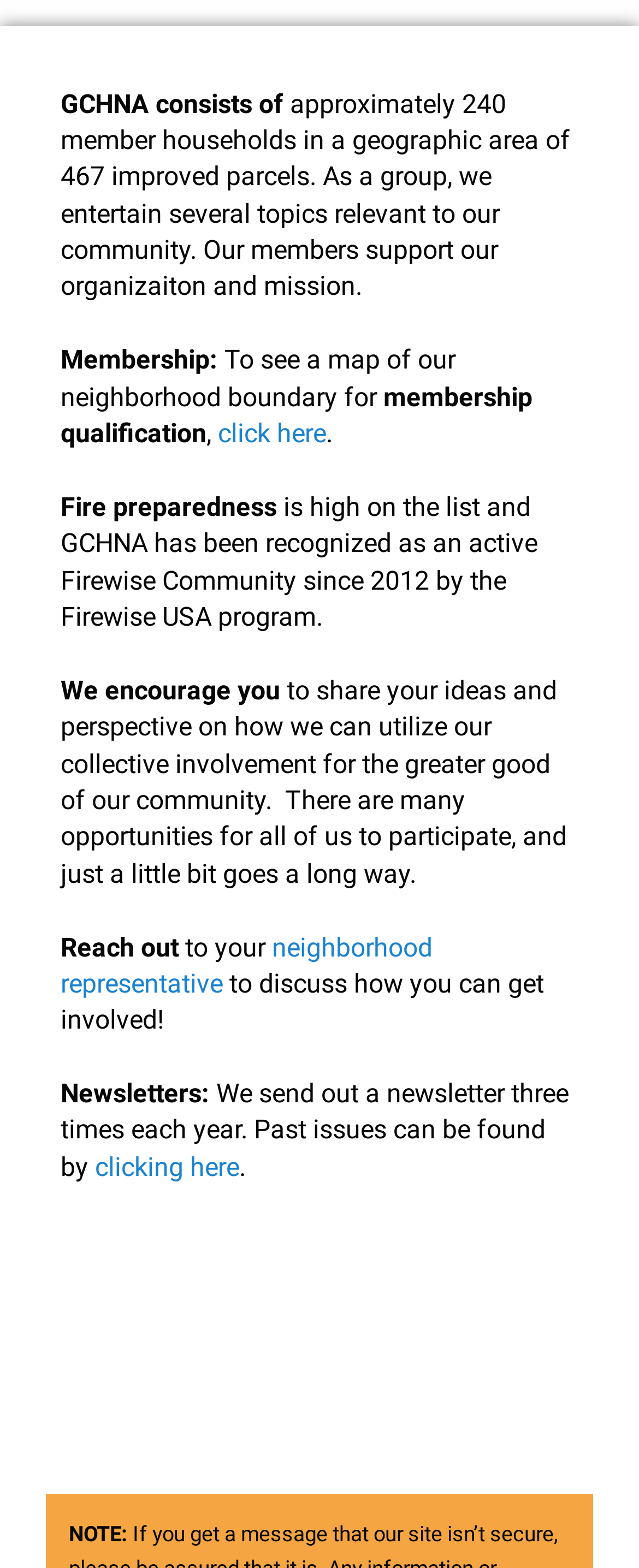Identify the bounding box for the described UI element. Provide the coordinates in (top-left x, top-left y, bottom-right x, bottom-right y) format with values ranging from 0 to 1: neighborhood representative

[0.095, 0.594, 0.677, 0.637]